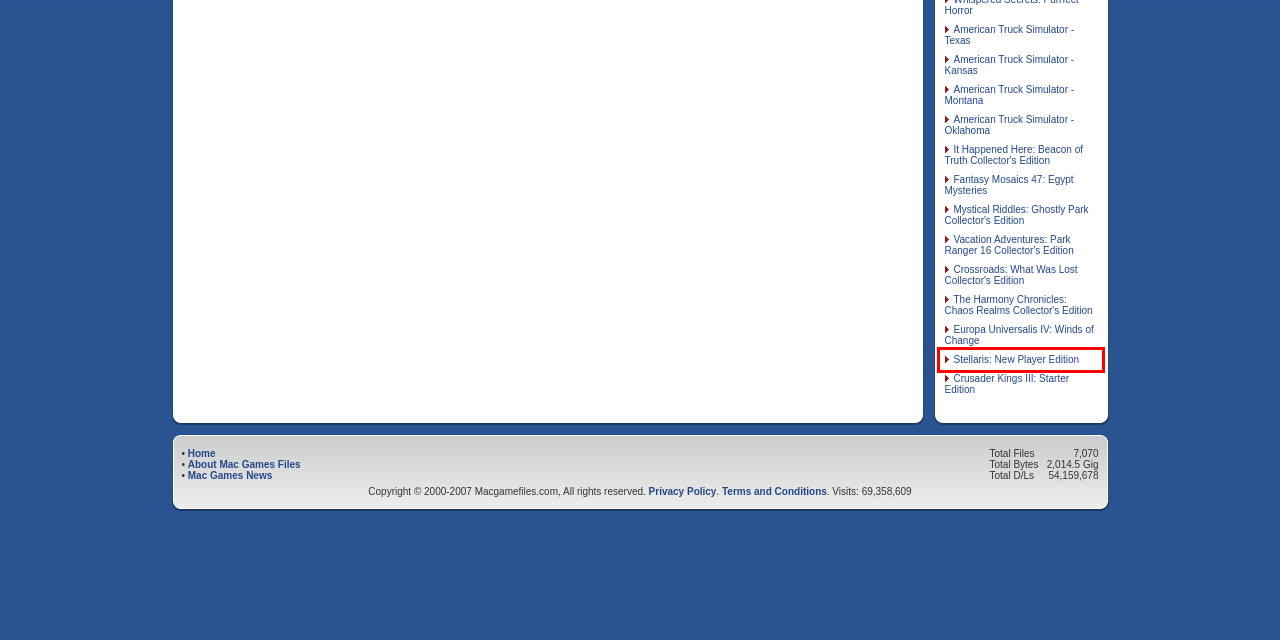With the provided screenshot showing a webpage and a red bounding box, determine which webpage description best fits the new page that appears after clicking the element inside the red box. Here are the options:
A. Fantasy Mosaics 47: Egypt Mysteries | macgamestore.com
B. American Truck Simulator - Kansas | macgamestore.com
C. American Truck Simulator - Oklahoma | macgamestore.com
D. Crossroads: What Was Lost Collector's Edition | macgamestore.com
E. Mystical Riddles: Ghostly Park Collector's Edition | macgamestore.com
F. It Happened Here: Beacon of Truth Collector's Edition | macgamestore.com
G. Stellaris: New Player Edition | macgamestore.com
H. Vacation Adventures: Park Ranger 16 Collector's Edition | macgamestore.com

G